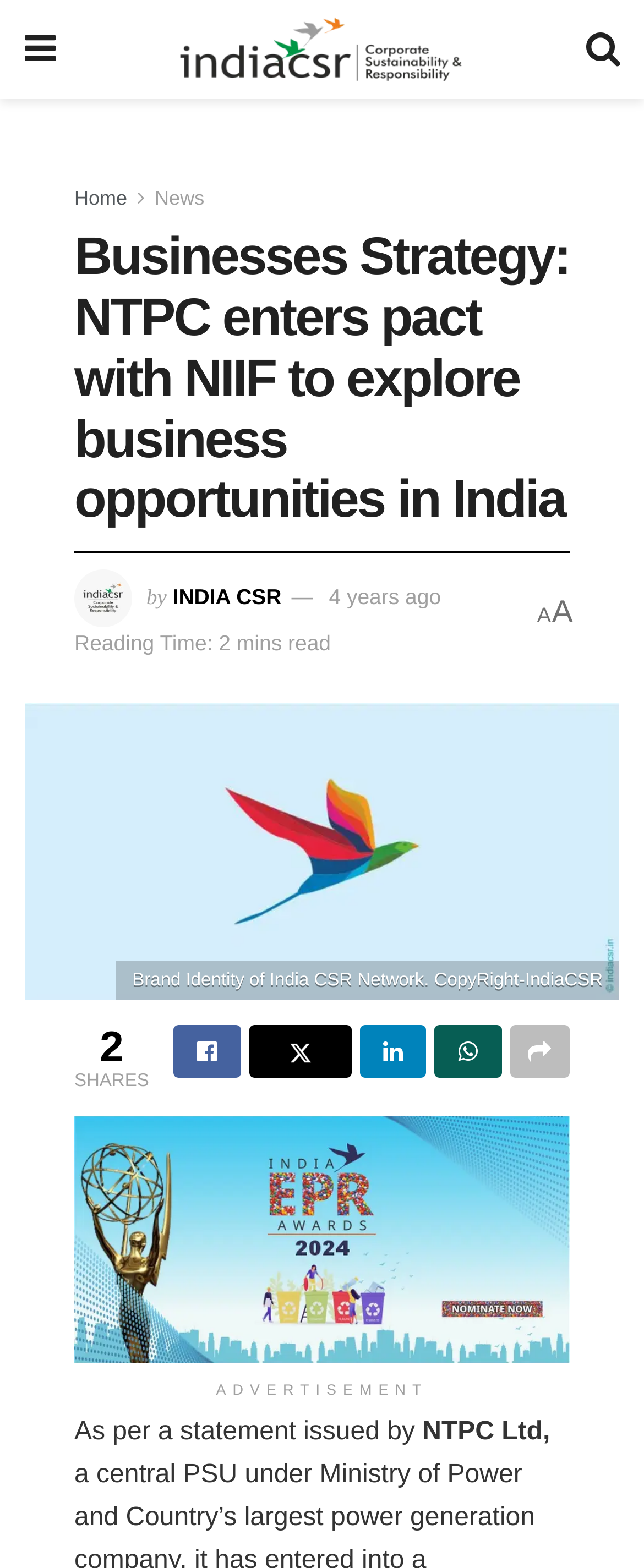Utilize the information from the image to answer the question in detail:
How many social media sharing options are available?

The social media sharing options are represented by icons at the bottom of the webpage. There are five icons, each representing a different social media platform, which are Facebook, Twitter, LinkedIn, Pinterest, and WhatsApp.